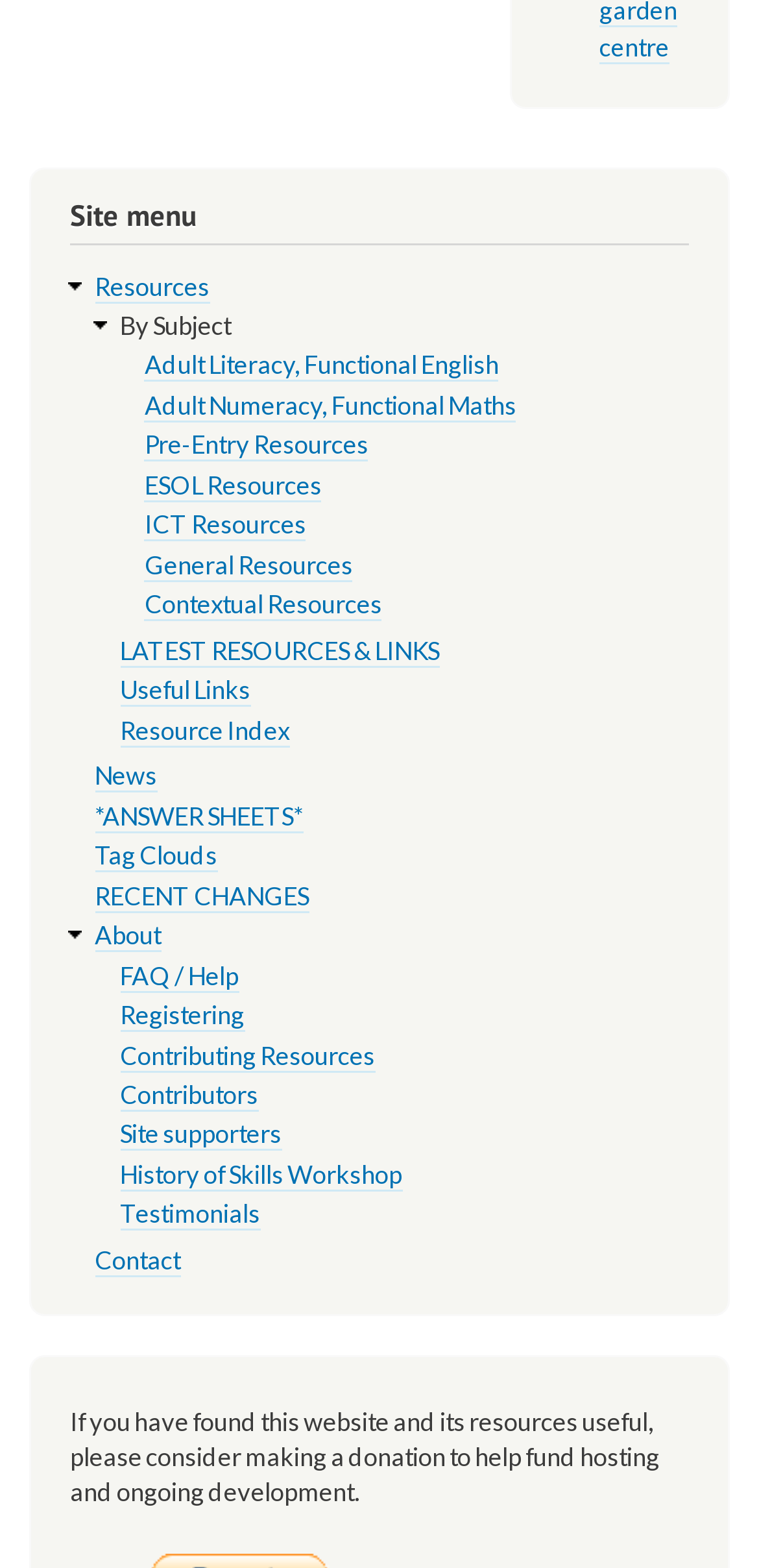Find the bounding box coordinates of the area that needs to be clicked in order to achieve the following instruction: "Go to About". The coordinates should be specified as four float numbers between 0 and 1, i.e., [left, top, right, bottom].

[0.125, 0.586, 0.212, 0.607]